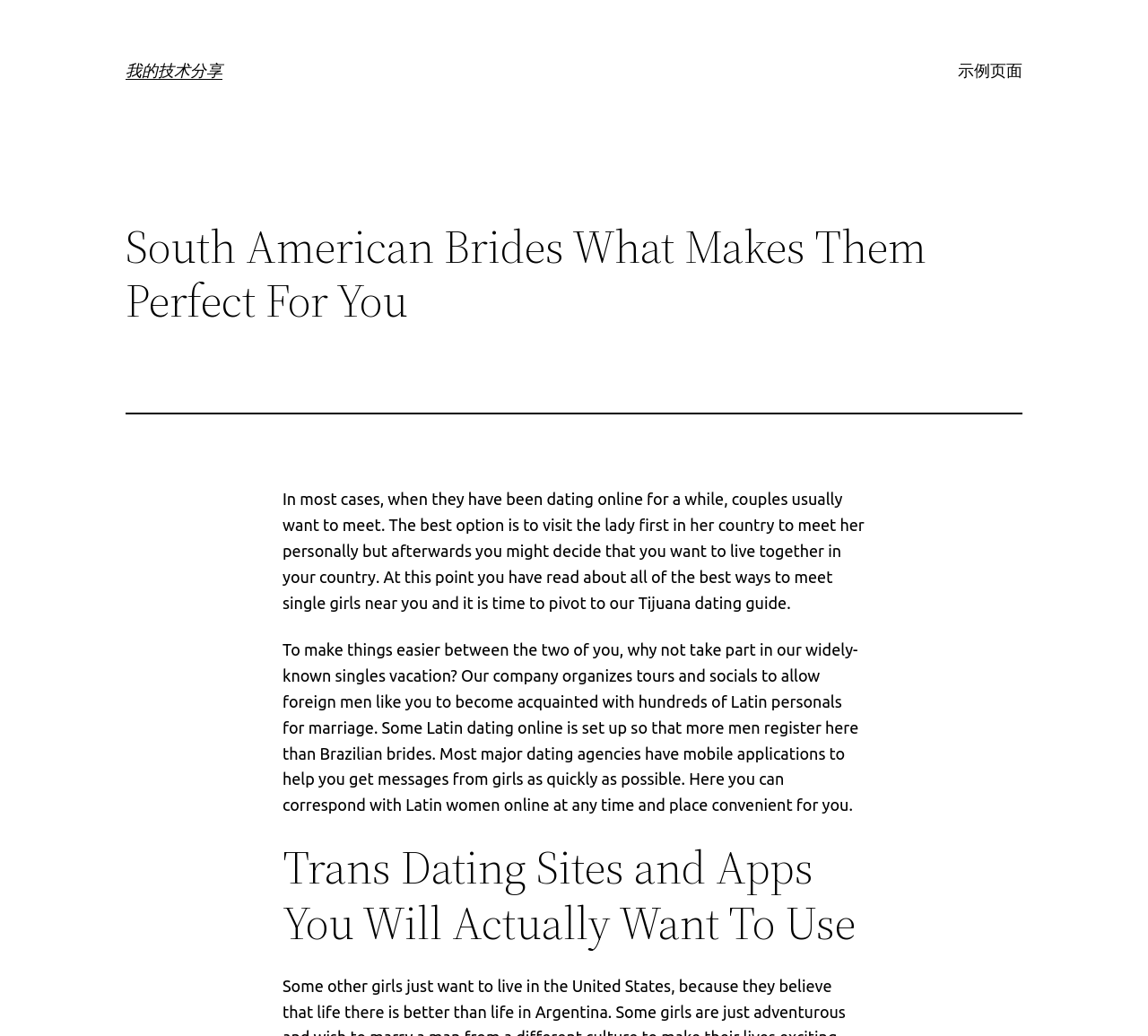Provide the bounding box coordinates of the UI element this sentence describes: "我的技术分享".

[0.109, 0.059, 0.194, 0.076]